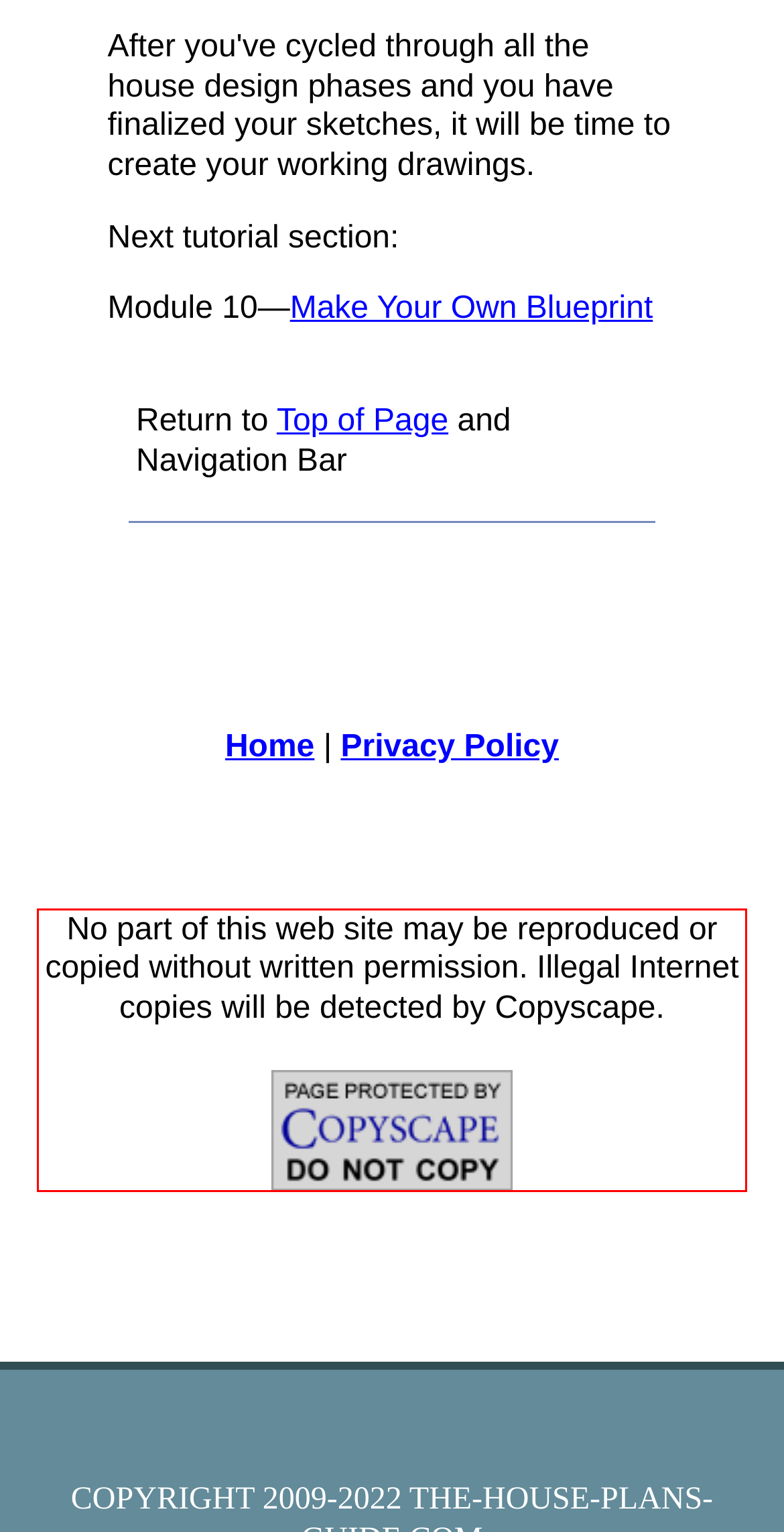Please perform OCR on the text content within the red bounding box that is highlighted in the provided webpage screenshot.

No part of this web site may be reproduced or copied without written permission. Illegal Internet copies will be detected by Copyscape.